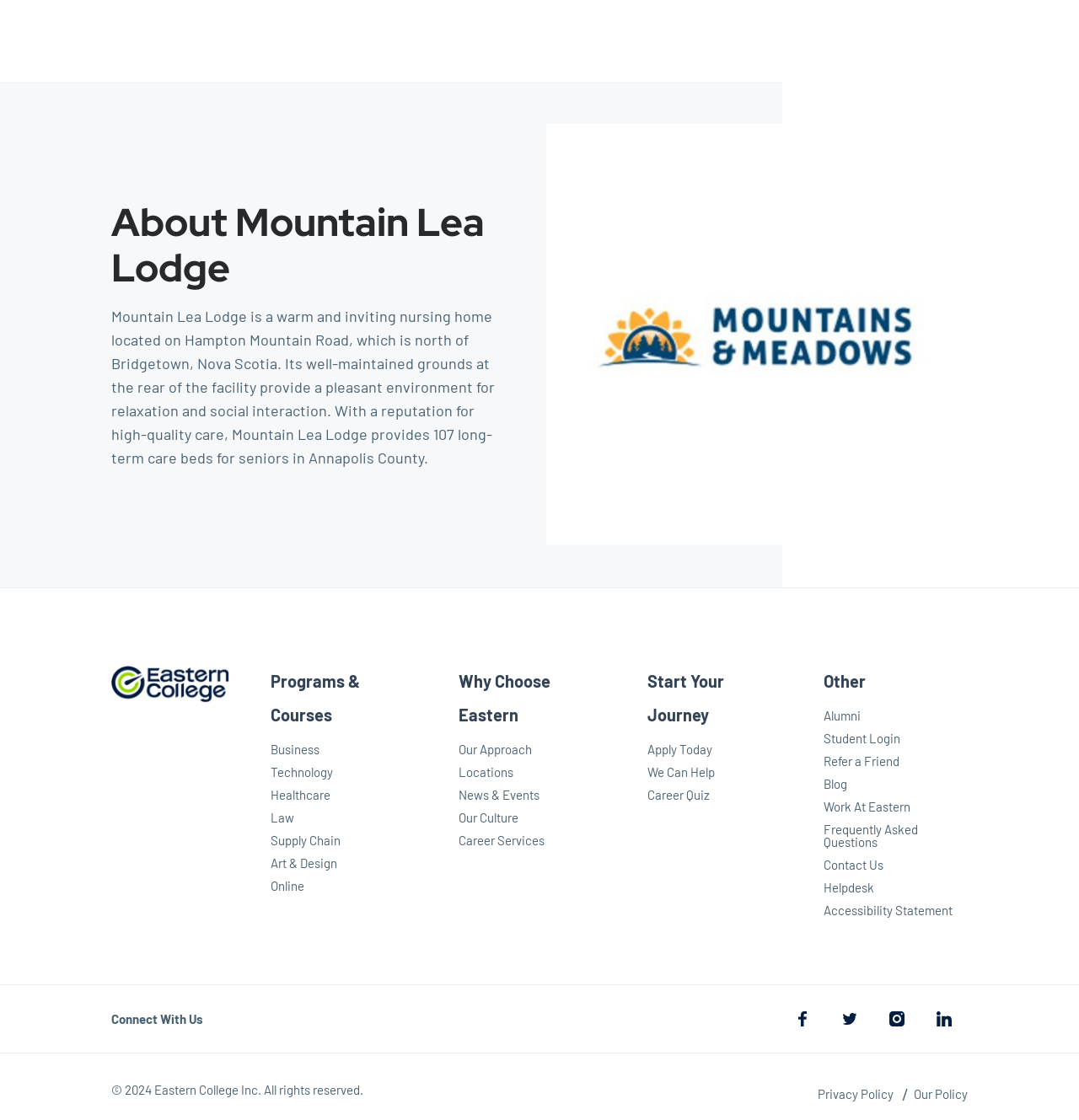Locate the bounding box coordinates of the UI element described by: "Refer a Friend". The bounding box coordinates should consist of four float numbers between 0 and 1, i.e., [left, top, right, bottom].

[0.763, 0.671, 0.833, 0.688]